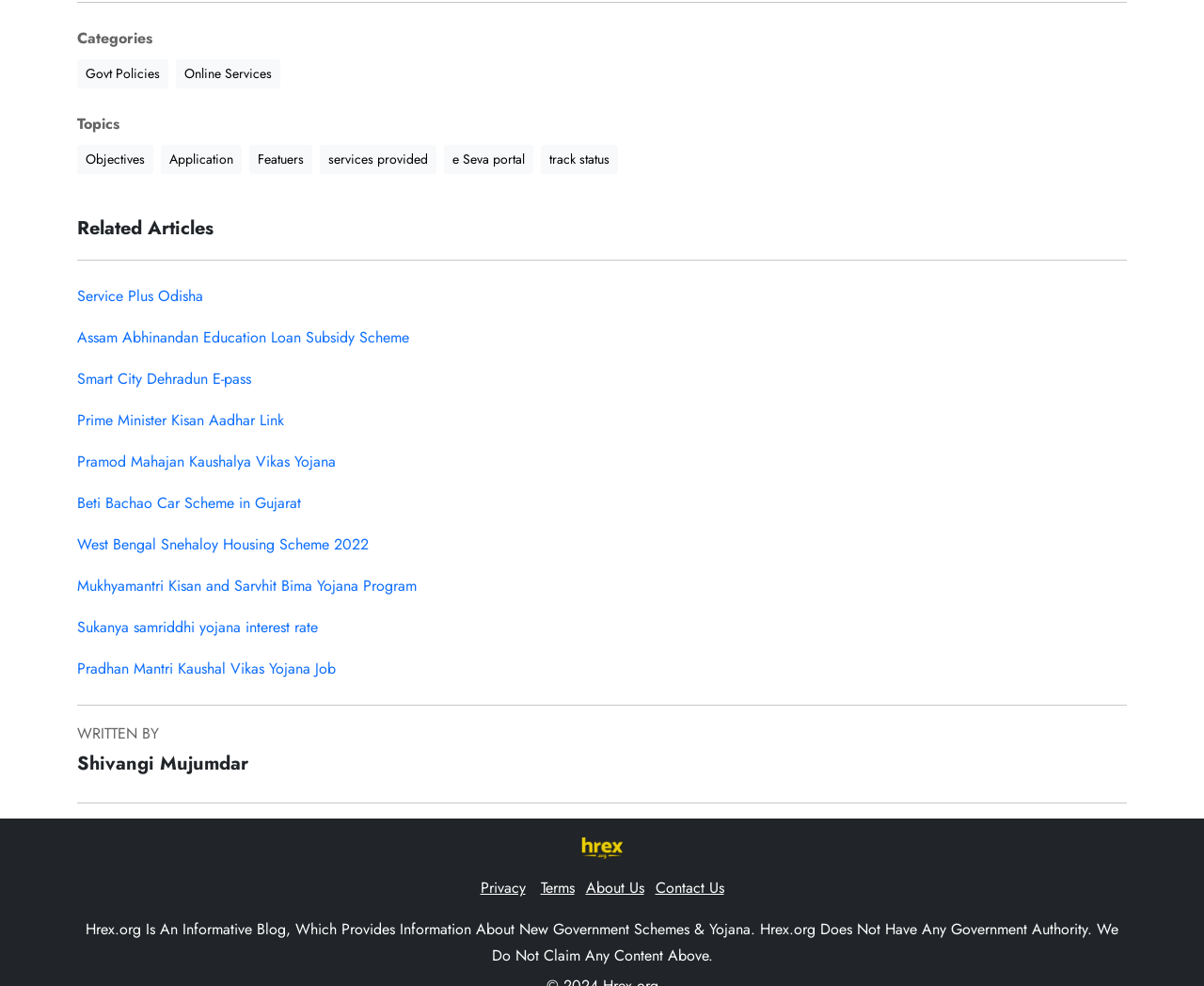What is the name of the author of the webpage?
Look at the screenshot and give a one-word or phrase answer.

Shivangi Mujumdar